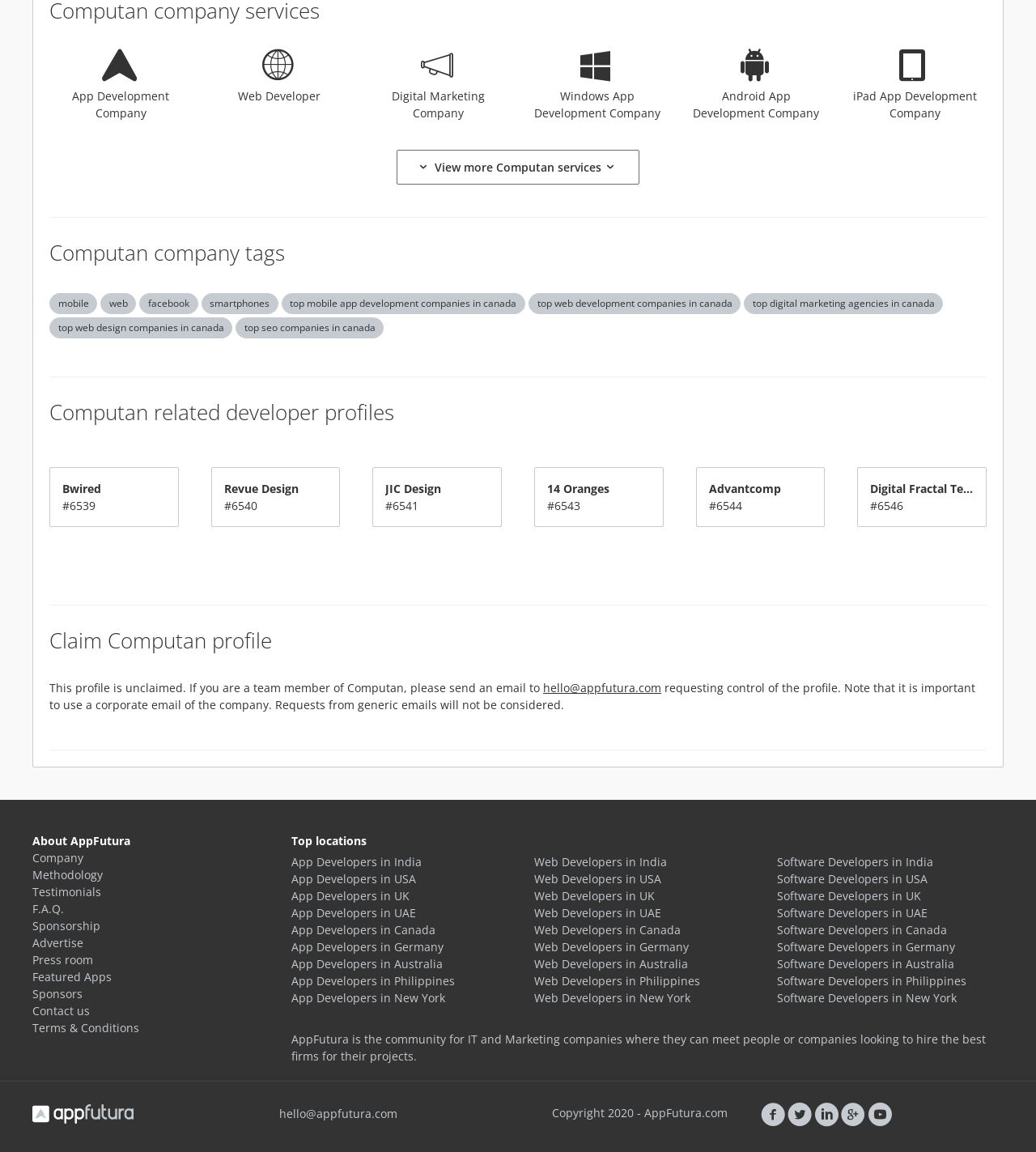Predict the bounding box coordinates of the area that should be clicked to accomplish the following instruction: "Claim Computan profile". The bounding box coordinates should consist of four float numbers between 0 and 1, i.e., [left, top, right, bottom].

[0.048, 0.547, 0.262, 0.565]